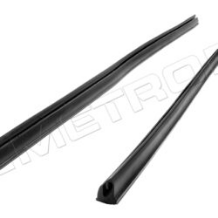What is the price of the quarter window seals?
Refer to the image and provide a one-word or short phrase answer.

$35.00